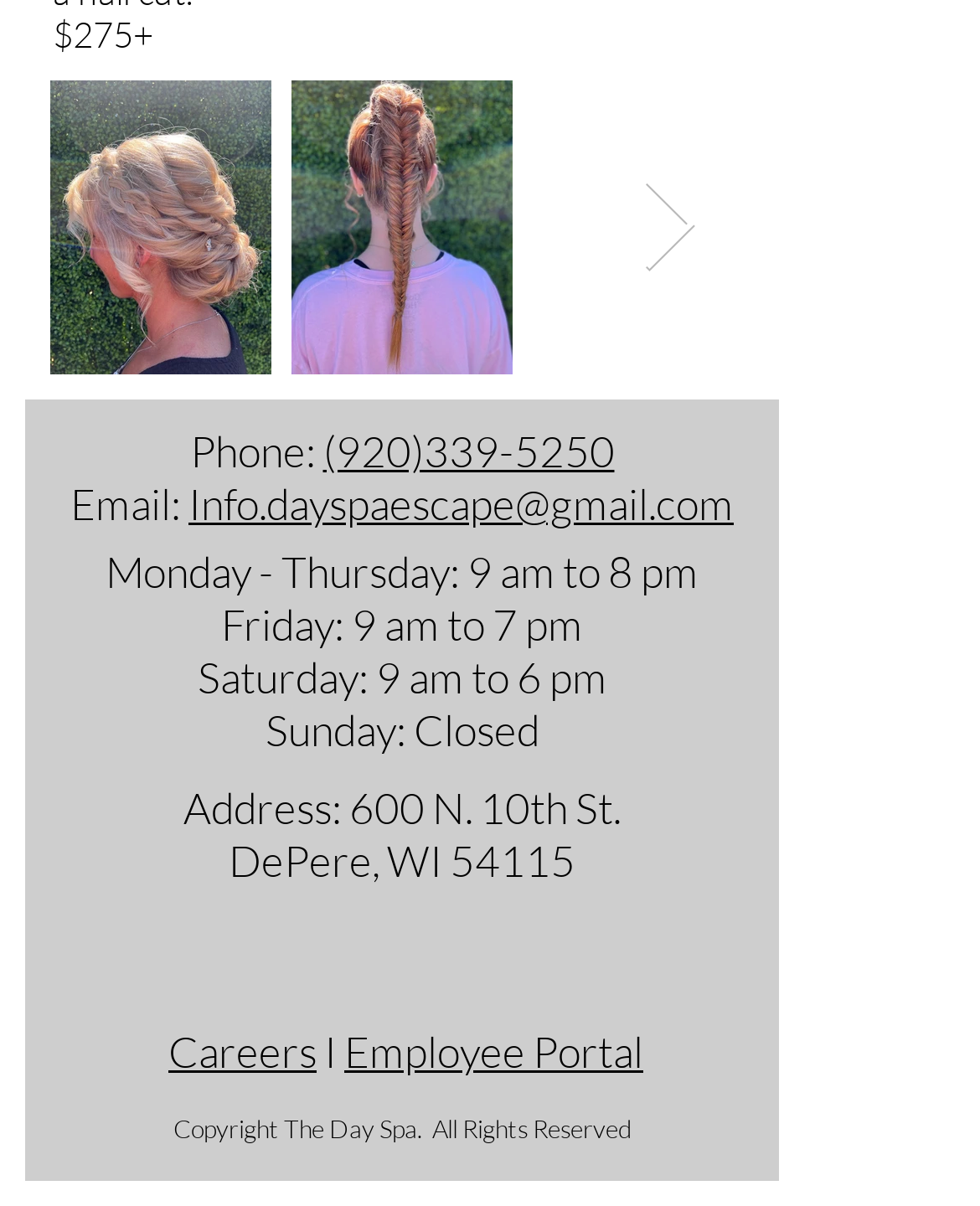What is the phone number of the Day Spa?
Please give a detailed answer to the question using the information shown in the image.

The phone number can be found in the contact information section of the webpage, which is located in the middle of the page. It is written in the format of a link, indicating that it can be clicked to make a call or send a message.